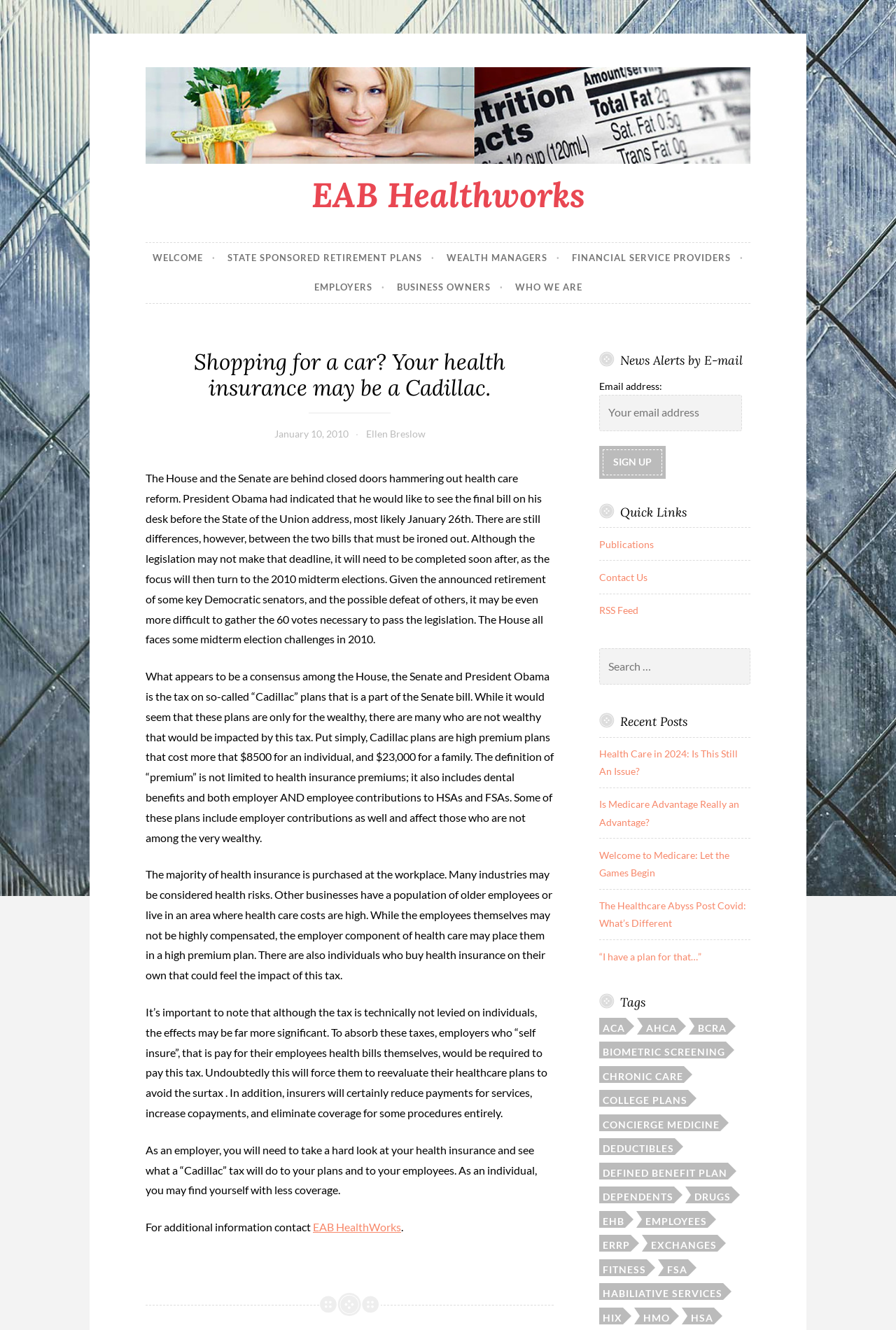Locate the bounding box of the UI element based on this description: "James Gandolfini". Provide four float numbers between 0 and 1 as [left, top, right, bottom].

None